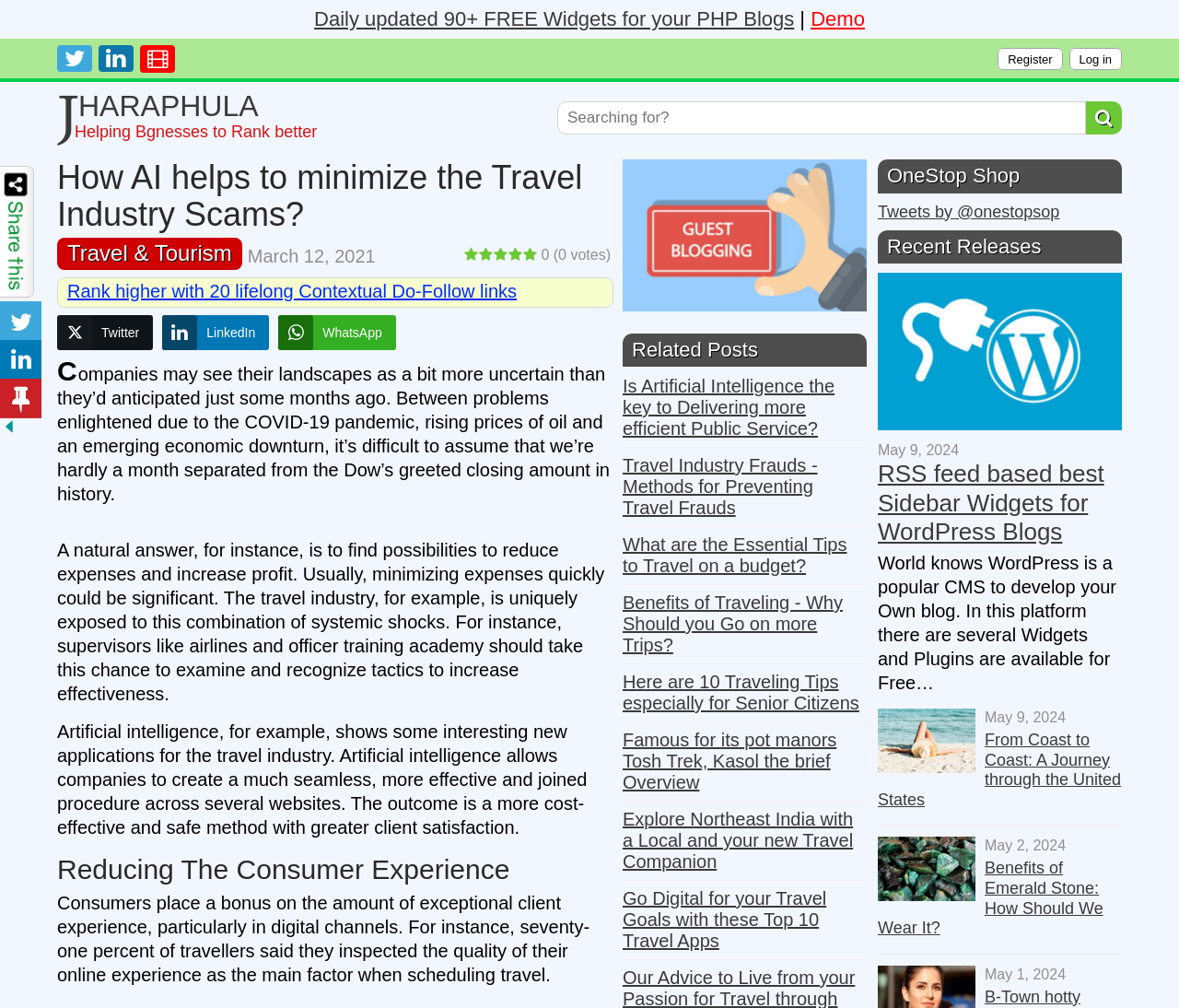Kindly provide the bounding box coordinates of the section you need to click on to fulfill the given instruction: "Click on the 'Twitter Share' button".

[0.048, 0.313, 0.13, 0.348]